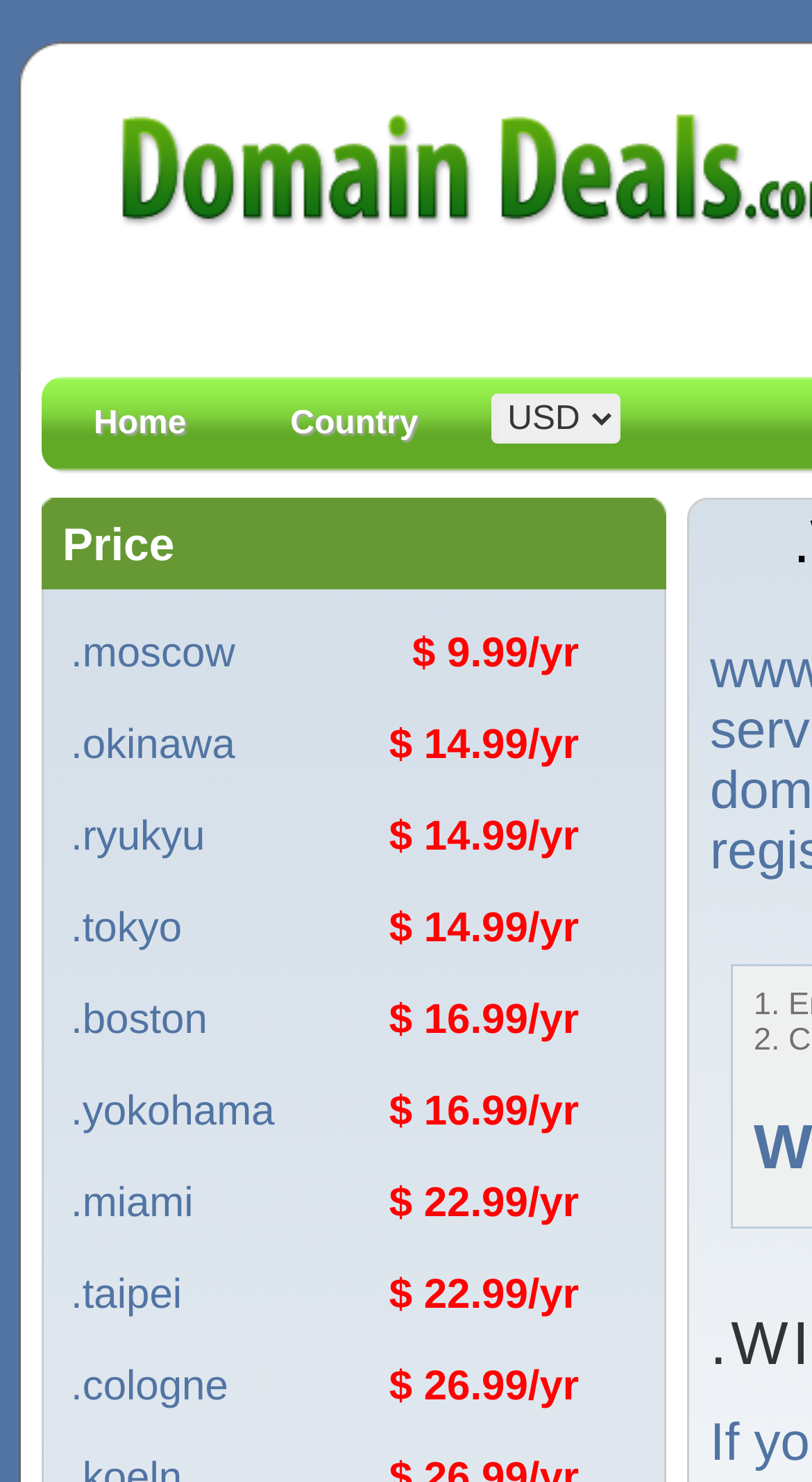What is the purpose of this webpage?
Based on the image, answer the question with a single word or brief phrase.

Domain registration